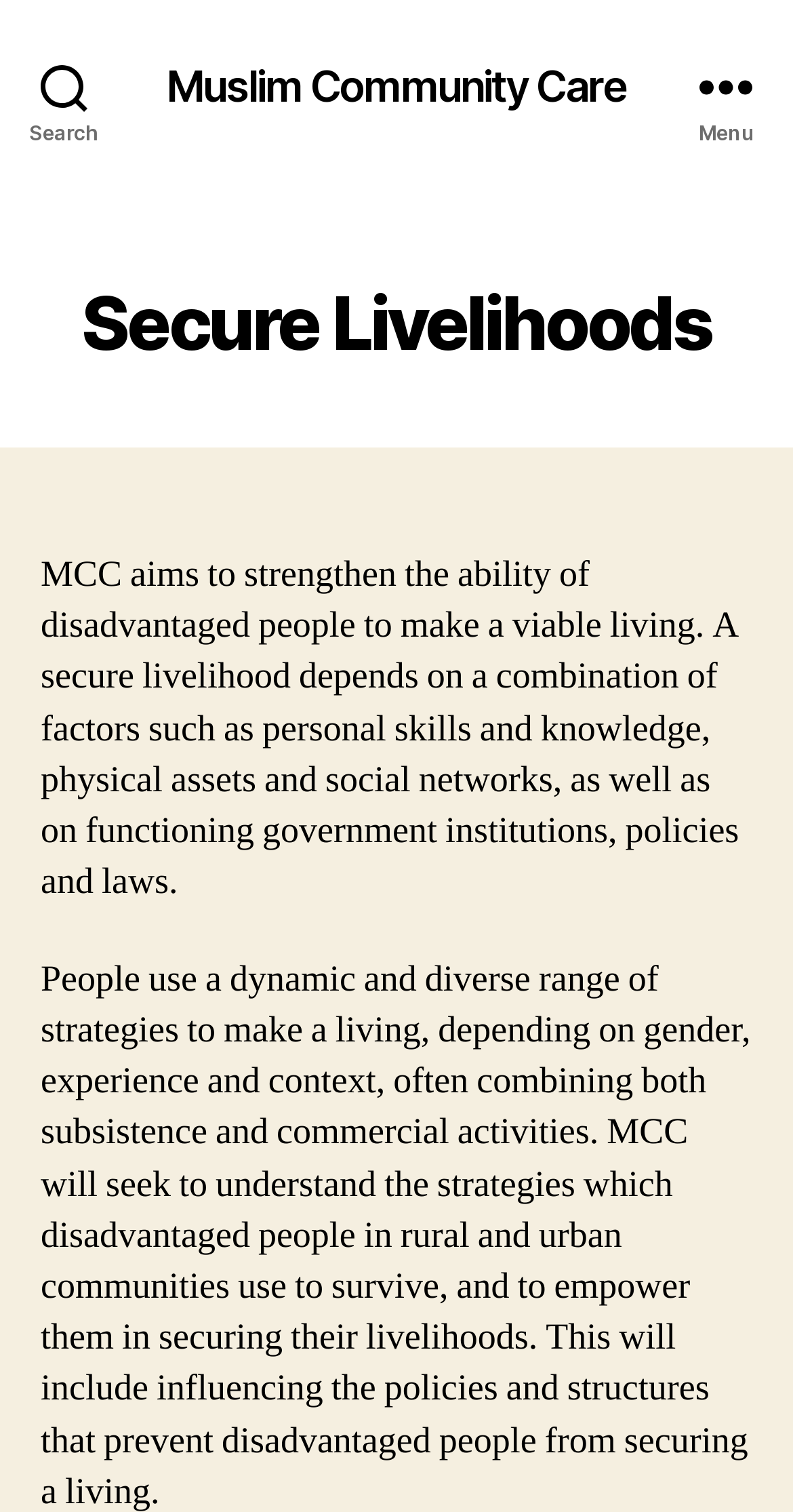Create a full and detailed caption for the entire webpage.

The webpage is about Muslim Community Care, specifically focusing on Secure Livelihoods. At the top left corner, there is a search button. Next to it, in the top center, is a link to Muslim Community Care. On the top right corner, there is a menu button. 

When the menu button is expanded, a header section appears below it, spanning the entire width of the page. Within this section, there is a heading titled "Secure Livelihoods" on the left side, and a static text "Categories" on the right side. 

Below the header section, there is a paragraph of text that describes the aim of Muslim Community Care, which is to strengthen the ability of disadvantaged people to make a viable living. The text explains that a secure livelihood depends on various factors, including personal skills, physical assets, social networks, and functioning government institutions.